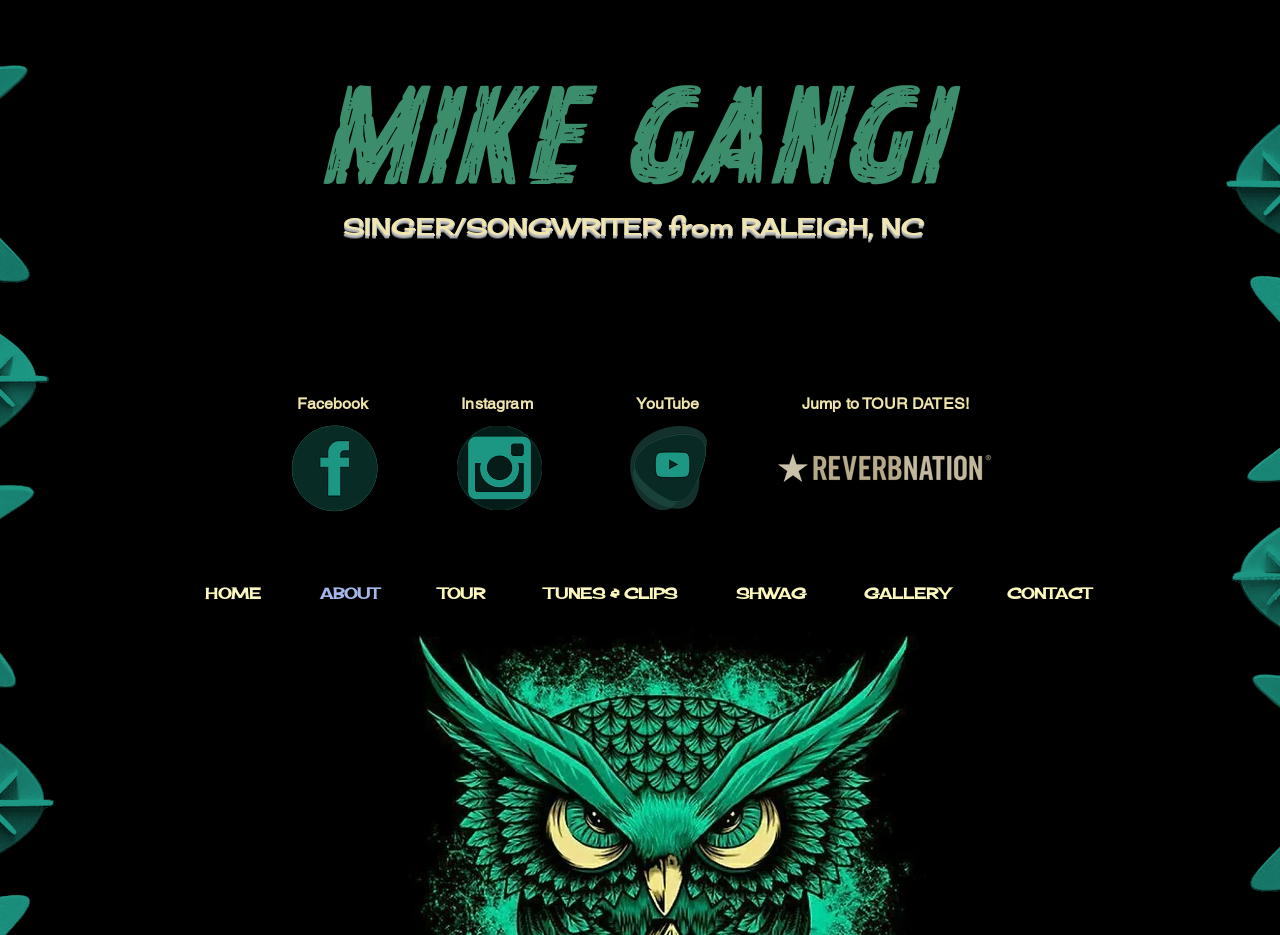Pinpoint the bounding box coordinates of the element that must be clicked to accomplish the following instruction: "Tip the band". The coordinates should be in the format of four float numbers between 0 and 1, i.e., [left, top, right, bottom].

[0.272, 0.287, 0.729, 0.4]